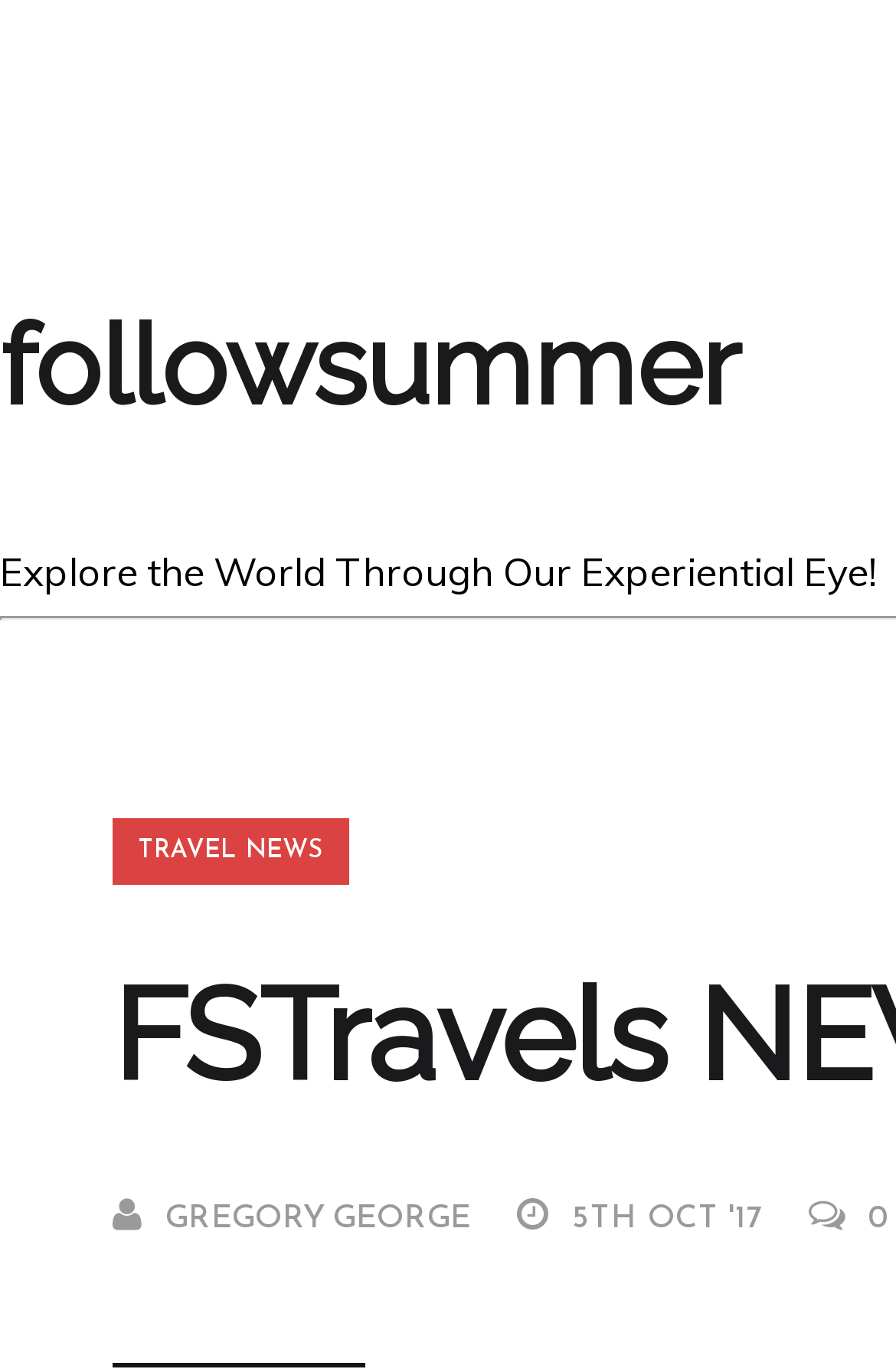Using the format (top-left x, top-left y, bottom-right x, bottom-right y), provide the bounding box coordinates for the described UI element. All values should be floating point numbers between 0 and 1: 5th Oct '17

[0.577, 0.879, 0.851, 0.904]